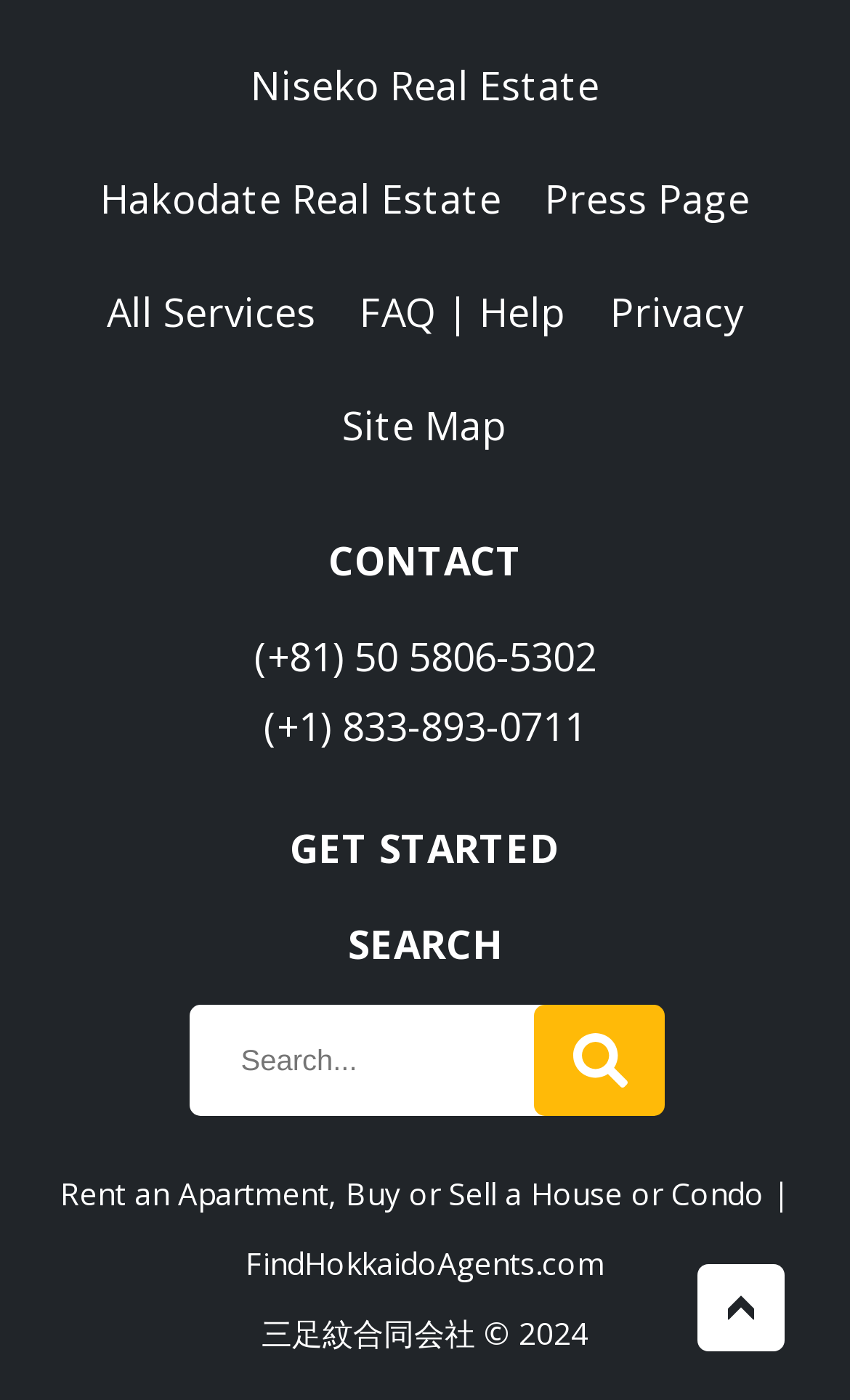Pinpoint the bounding box coordinates of the clickable element needed to complete the instruction: "Click on Niseko Real Estate". The coordinates should be provided as four float numbers between 0 and 1: [left, top, right, bottom].

[0.295, 0.041, 0.705, 0.079]